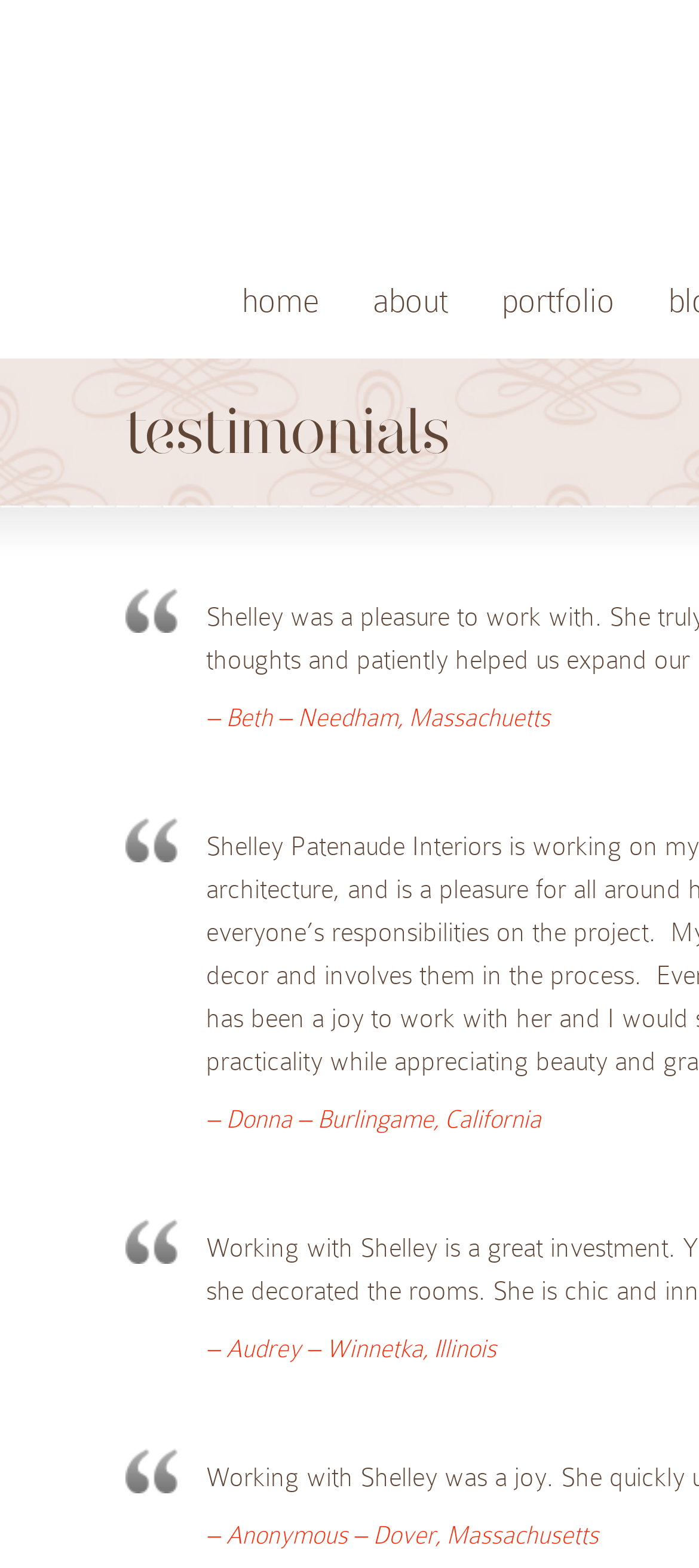How many testimonials are displayed?
By examining the image, provide a one-word or phrase answer.

4